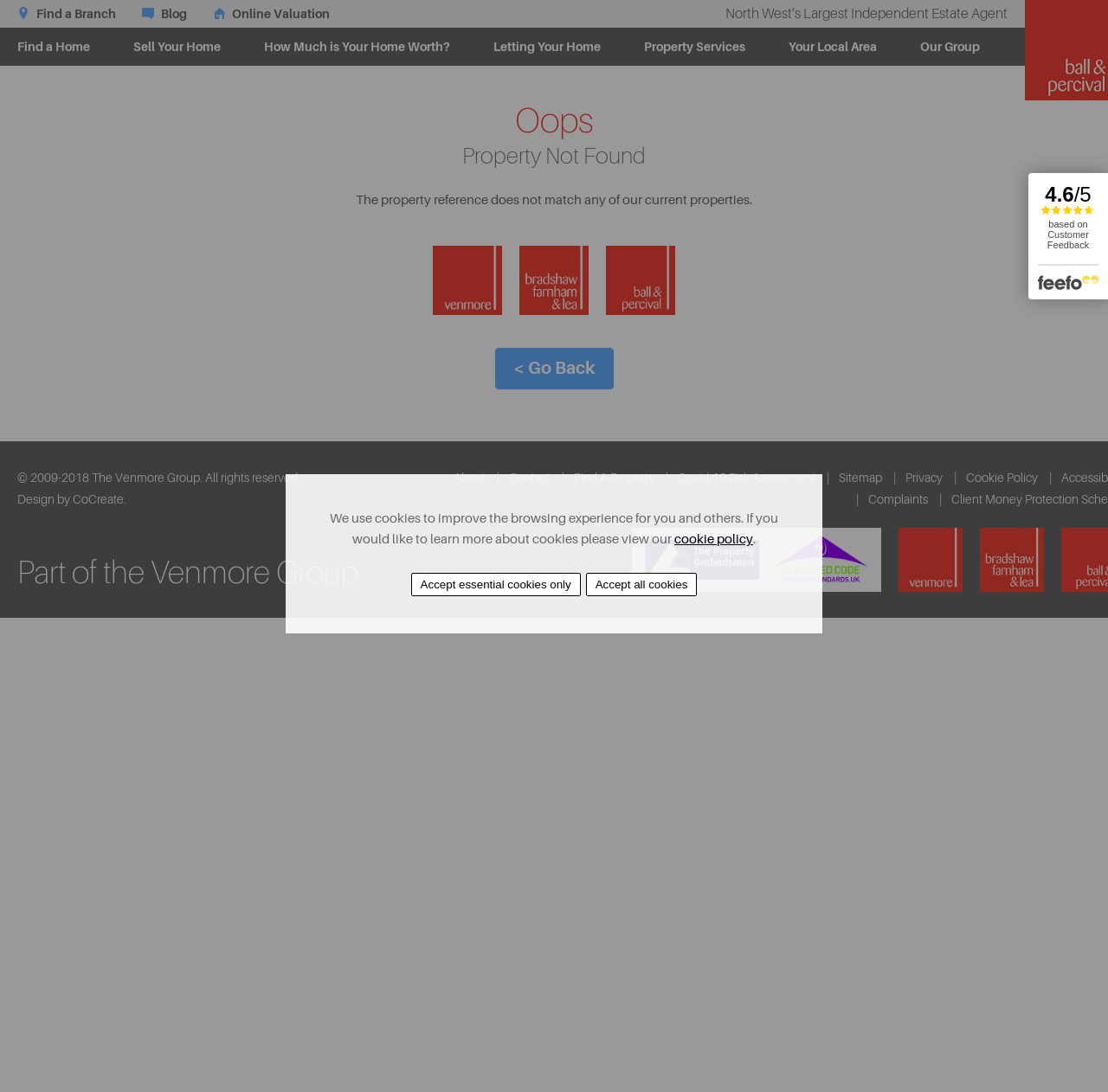Using the description "cookie policy", predict the bounding box of the relevant HTML element.

[0.609, 0.488, 0.68, 0.501]